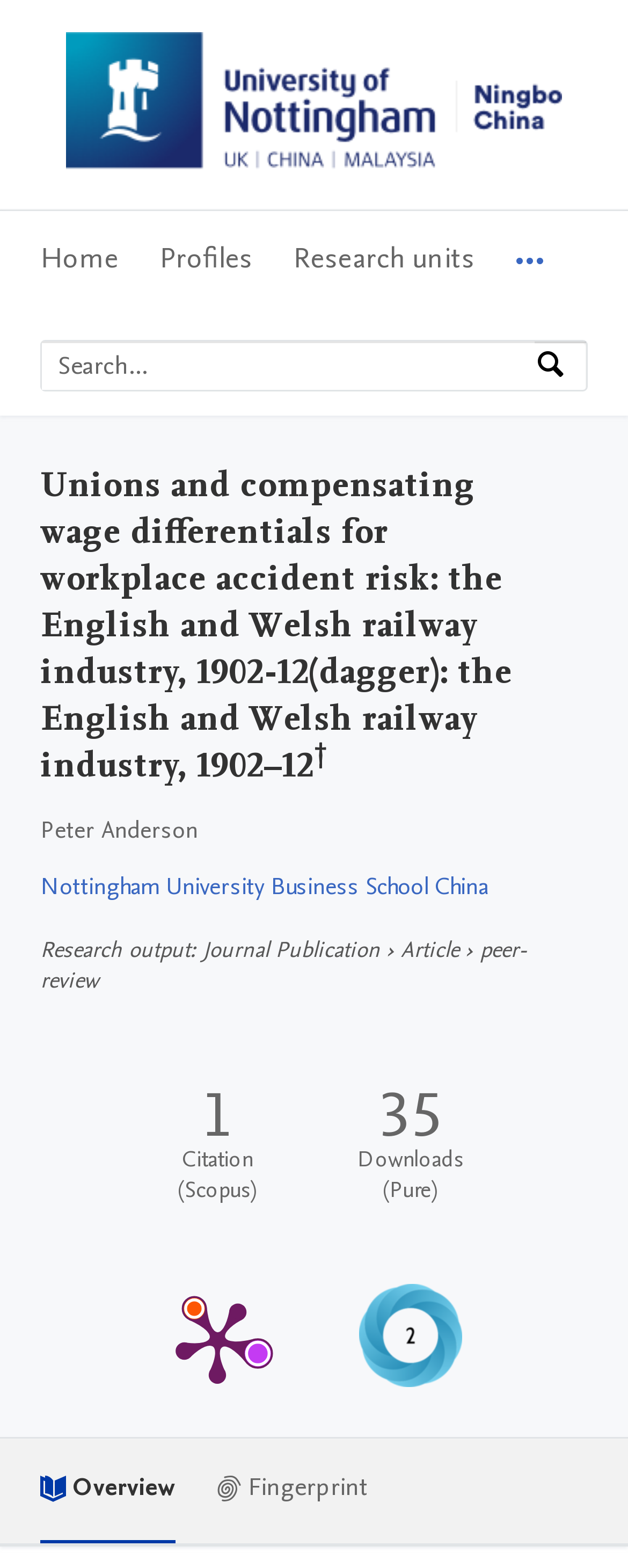Locate the bounding box coordinates of the area to click to fulfill this instruction: "Visit University of Nottingham Ningbo China Home". The bounding box should be presented as four float numbers between 0 and 1, in the order [left, top, right, bottom].

[0.105, 0.091, 0.895, 0.114]